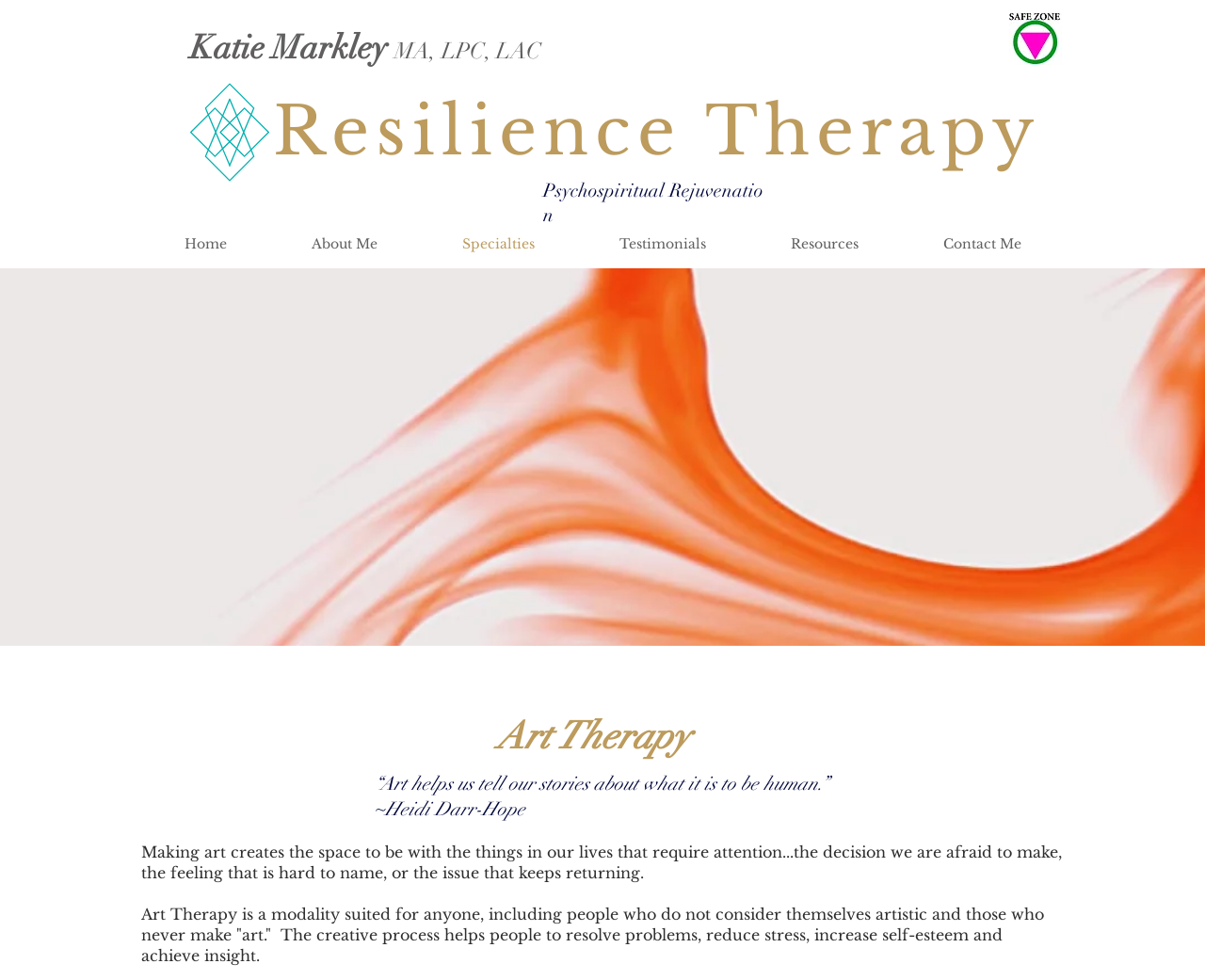What is the main theme of the webpage?
Please provide a comprehensive and detailed answer to the question.

The webpage has a prominent heading 'Art Therapy' and also mentions 'Resilience Therapy' and 'Psychospiritual Rejuvenation', but the overall theme seems to be focused on Art Therapy as it is also mentioned in the quote and the description of the therapy.